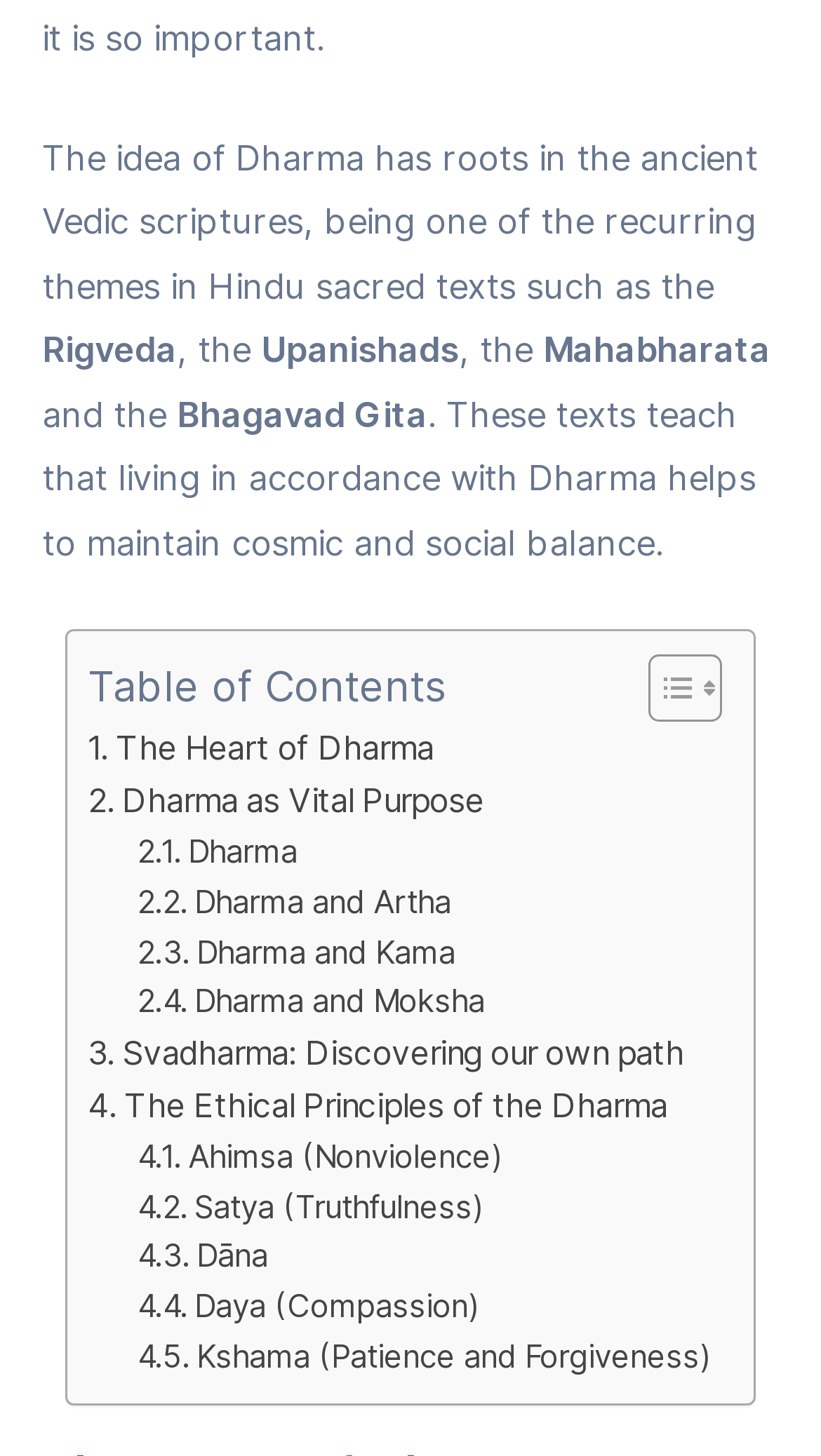Please identify the coordinates of the bounding box for the clickable region that will accomplish this instruction: "Read about Ahimsa (Nonviolence)".

[0.167, 0.779, 0.613, 0.813]